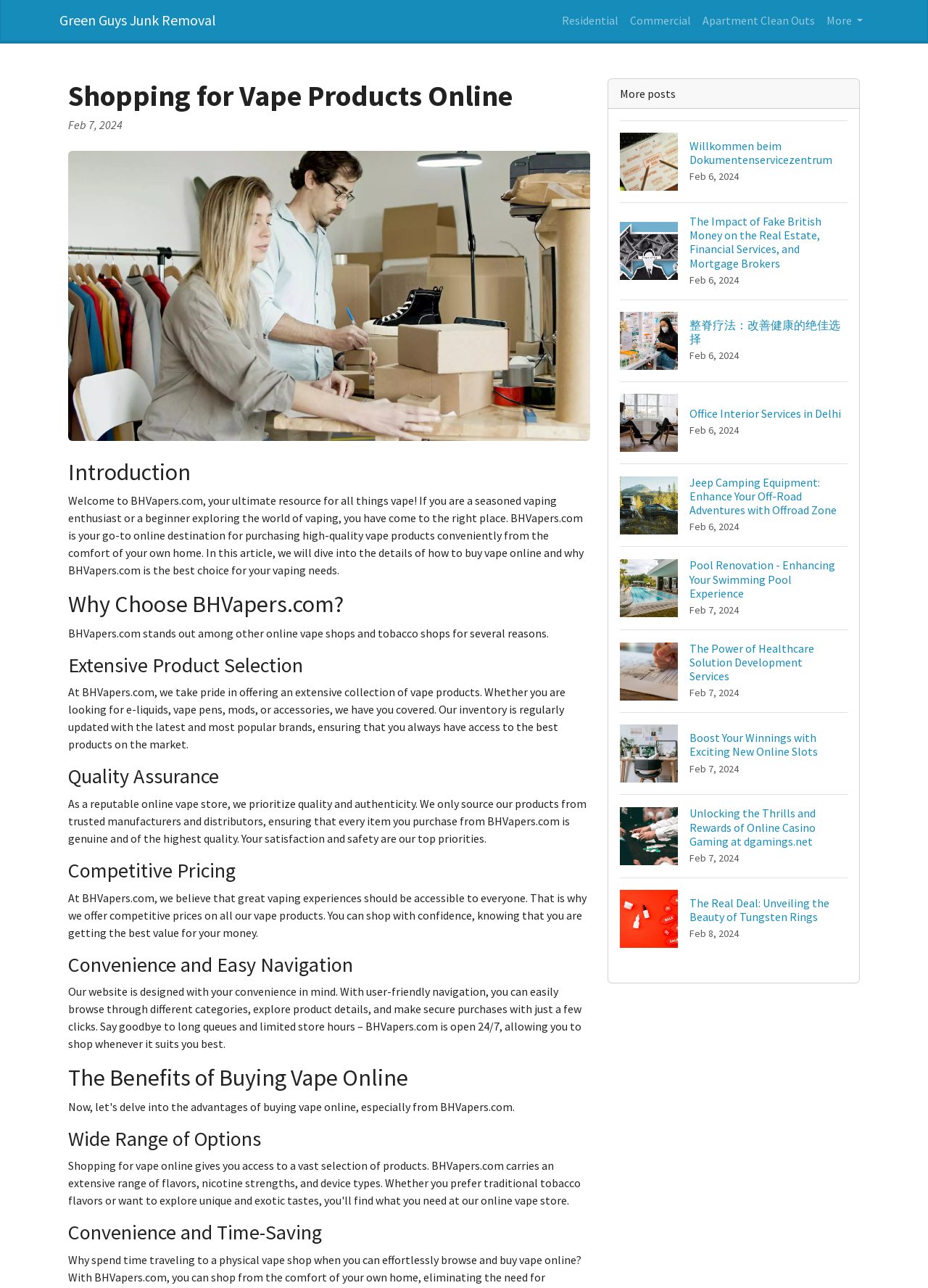Produce a meticulous description of the webpage.

This webpage is an online vape store, BHVapers.com, which offers a wide range of vape products. At the top of the page, there are several links to other websites, including "Green Guys Junk Removal", "Residential", "Commercial", and "Apartment Clean Outs", followed by a "More" button. 

Below these links, there is a header section with a heading "Shopping for Vape Products Online" and a date "Feb 7, 2024". Next to the header, there is a figure with an image. 

The main content of the page is divided into several sections, each with a heading and a paragraph of text. The sections include "Introduction", "Why Choose BHVapers.com?", "Extensive Product Selection", "Quality Assurance", "Competitive Pricing", and "Convenience and Easy Navigation". 

The "Introduction" section welcomes users to BHVapers.com and explains that the website is a one-stop destination for all vaping needs. The "Why Choose BHVapers.com?" section highlights the benefits of shopping at BHVapers.com, including an extensive product selection, quality assurance, competitive pricing, and convenience. 

The "Extensive Product Selection" section describes the wide range of vape products available on the website, including e-liquids, vape pens, mods, and accessories. The "Quality Assurance" section assures users that the website only sources products from trusted manufacturers and distributors. The "Competitive Pricing" section explains that the website offers competitive prices on all products. The "Convenience and Easy Navigation" section describes the user-friendly navigation of the website, allowing users to easily browse and make secure purchases.

Further down the page, there are several links to other articles, each with a heading, an image, and a date. These articles cover various topics, including real estate, financial services, healthcare, online slots, and tungsten rings.